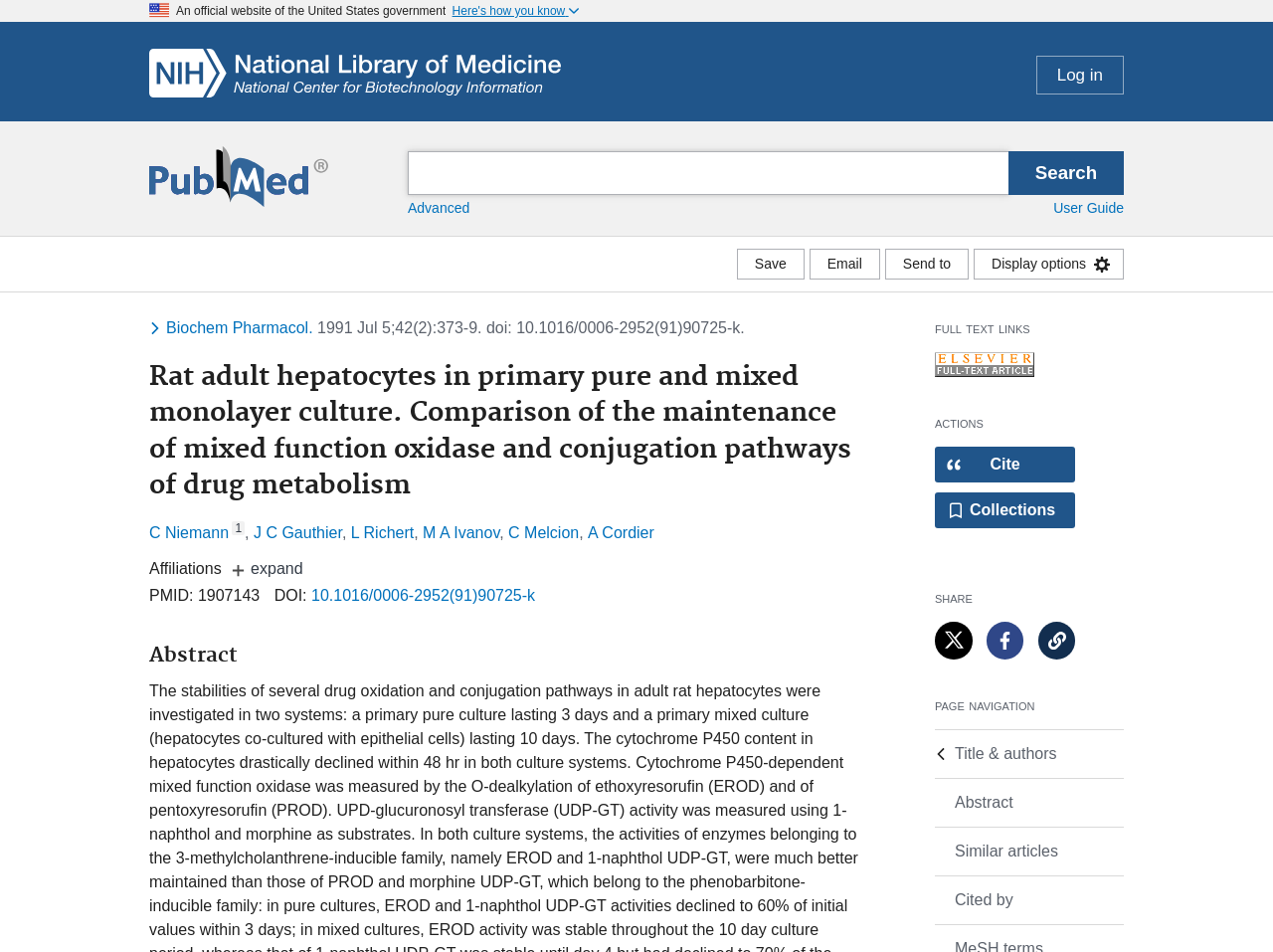Answer the question using only a single word or phrase: 
What is the name of the journal?

Biochem Pharmacol